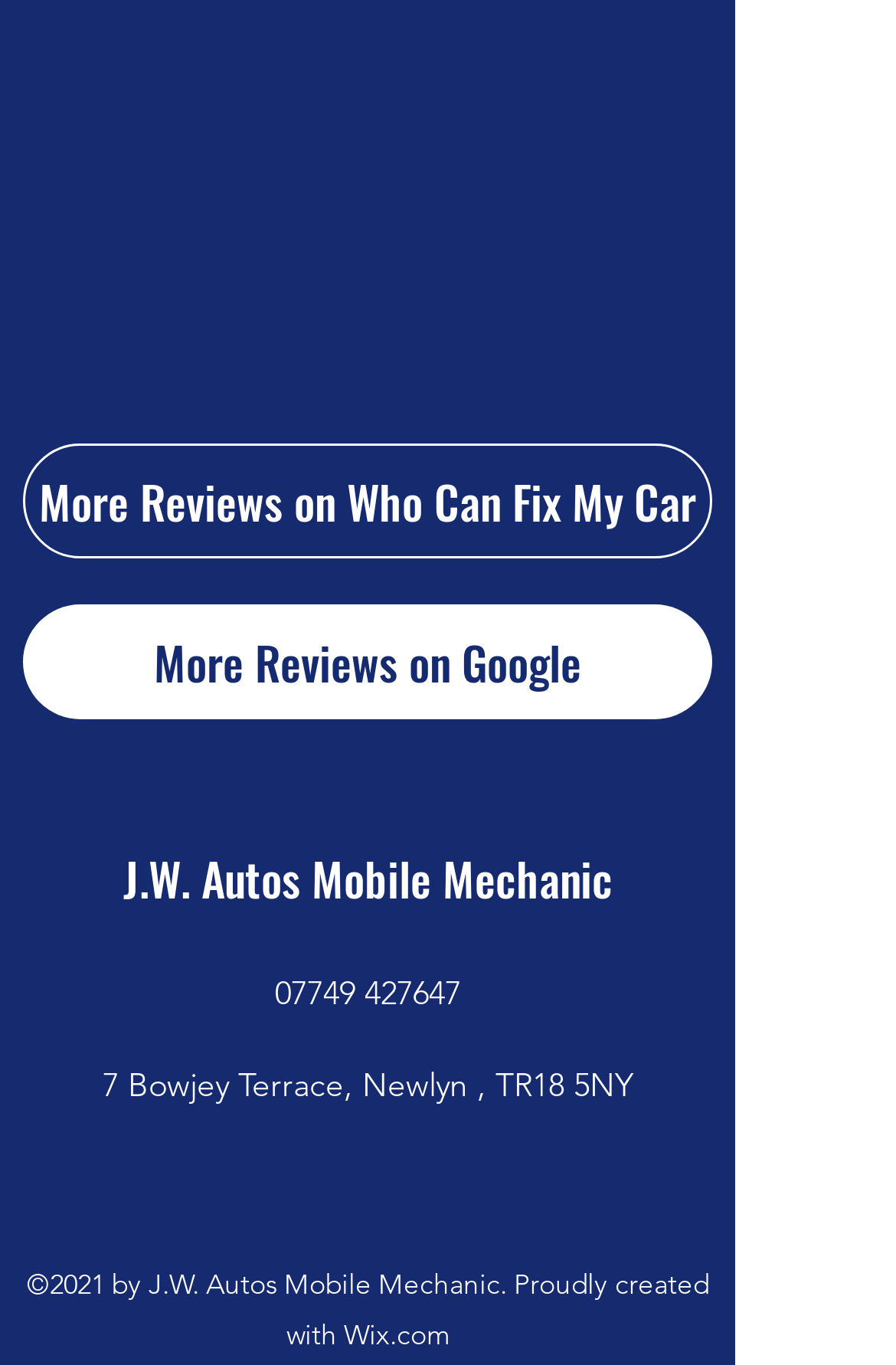Please examine the image and answer the question with a detailed explanation:
What is the address of the business?

I found the address by looking at the StaticText element with the text '7 Bowjey Terrace, Newlyn, TR18 5NY' which is likely to be the address of the business.